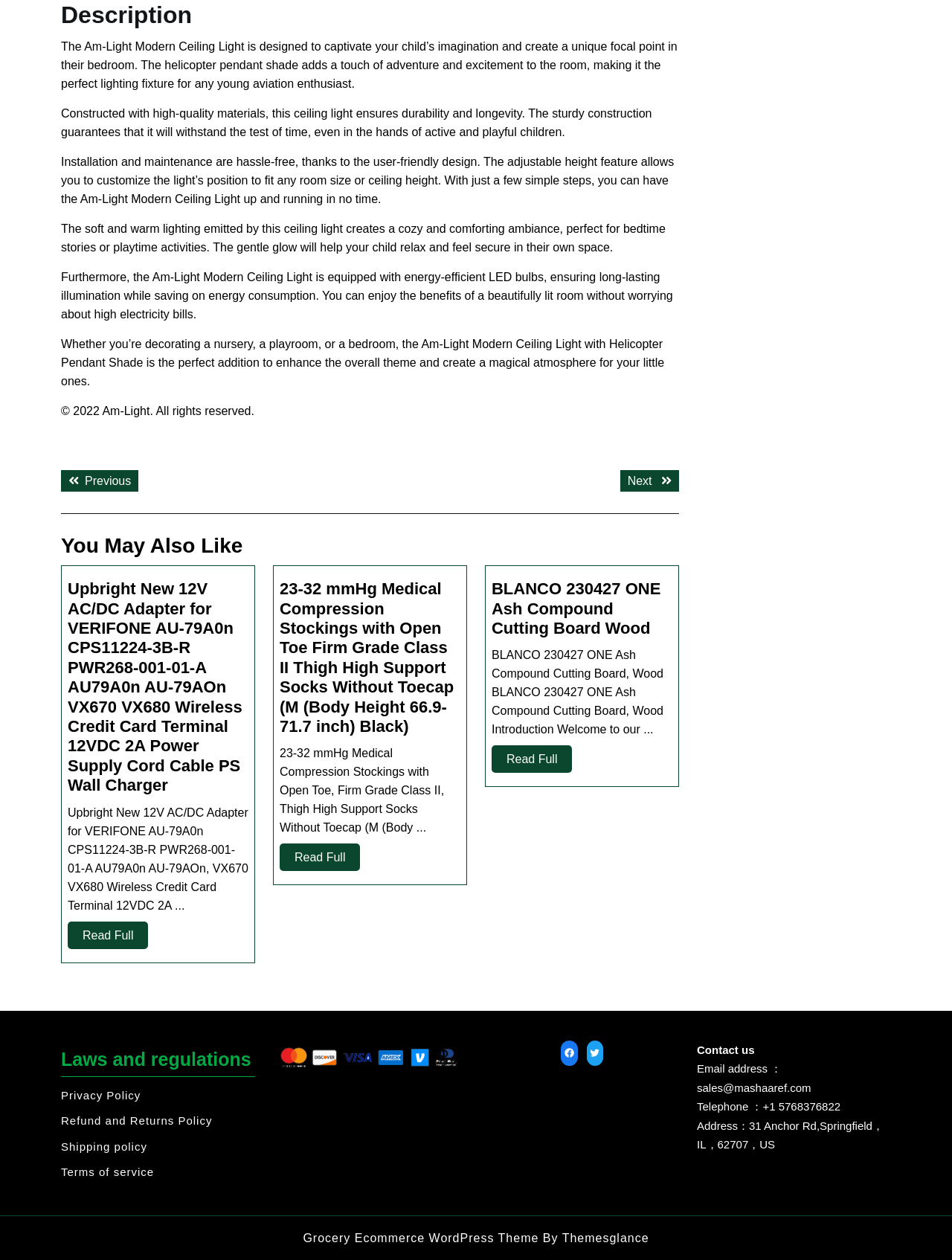Please determine the bounding box coordinates of the element's region to click in order to carry out the following instruction: "Read about the Am-Light Modern Ceiling Light". The coordinates should be four float numbers between 0 and 1, i.e., [left, top, right, bottom].

[0.064, 0.032, 0.711, 0.071]